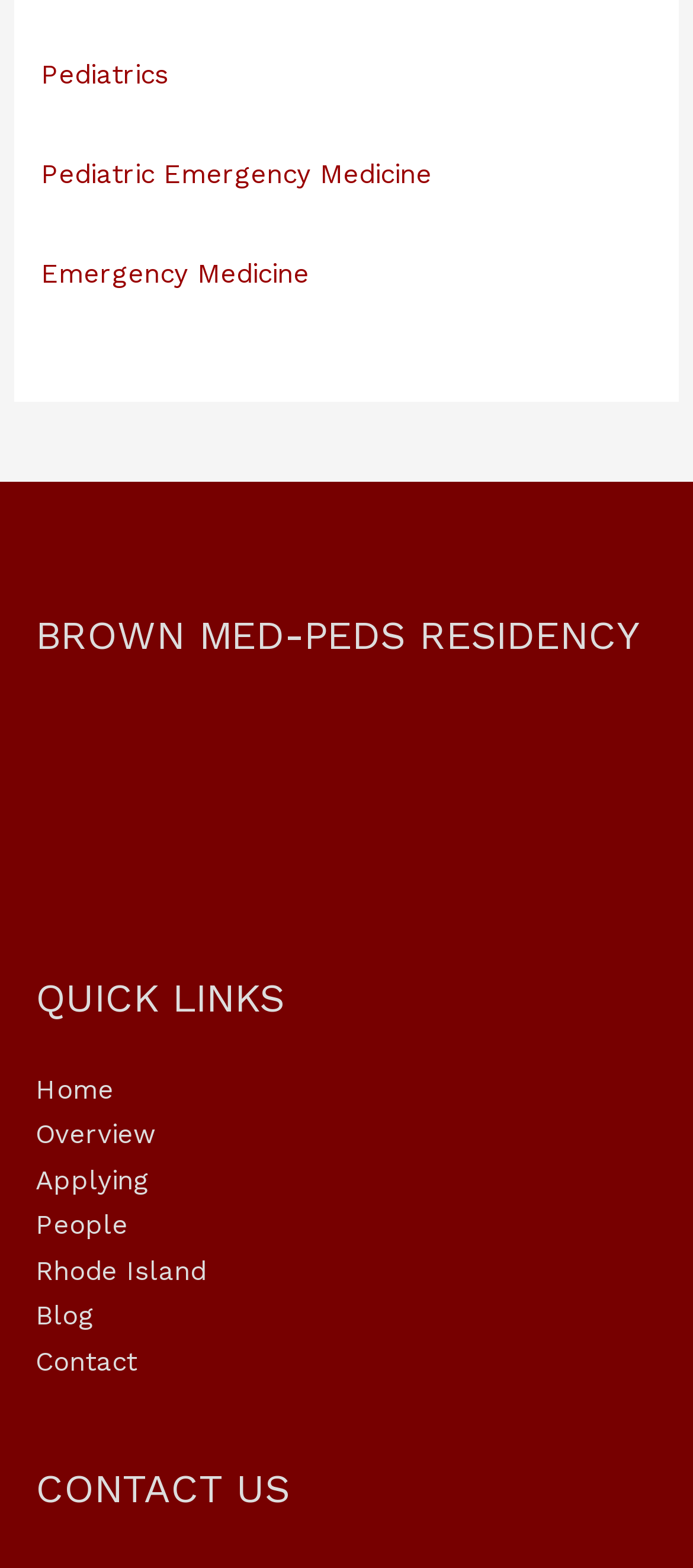Reply to the question with a brief word or phrase: What is the second link in the quick links section?

Overview